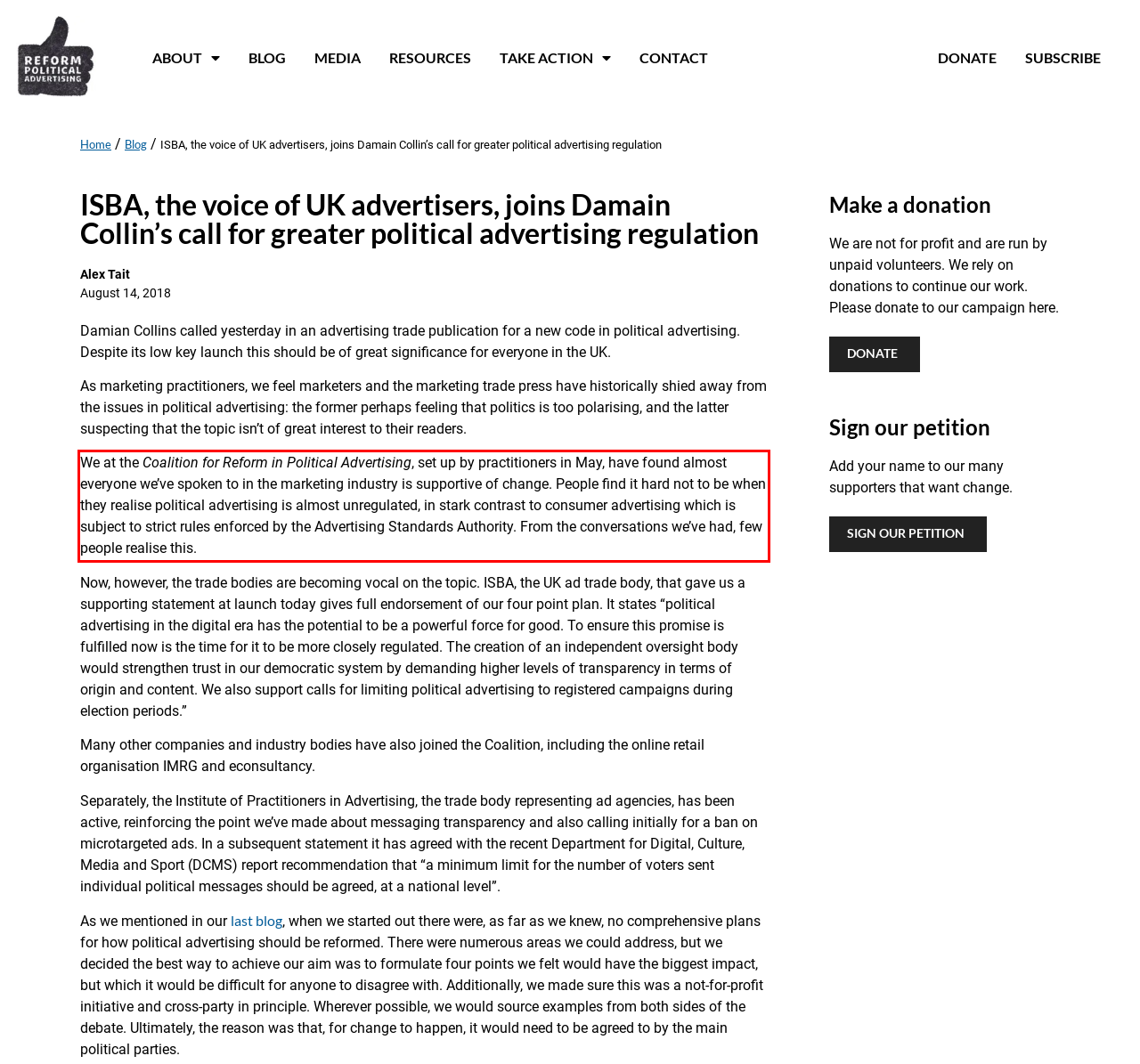You are provided with a screenshot of a webpage containing a red bounding box. Please extract the text enclosed by this red bounding box.

We at the Coalition for Reform in Political Advertising, set up by practitioners in May, have found almost everyone we’ve spoken to in the marketing industry is supportive of change. People find it hard not to be when they realise political advertising is almost unregulated, in stark contrast to consumer advertising which is subject to strict rules enforced by the Advertising Standards Authority. From the conversations we’ve had, few people realise this.